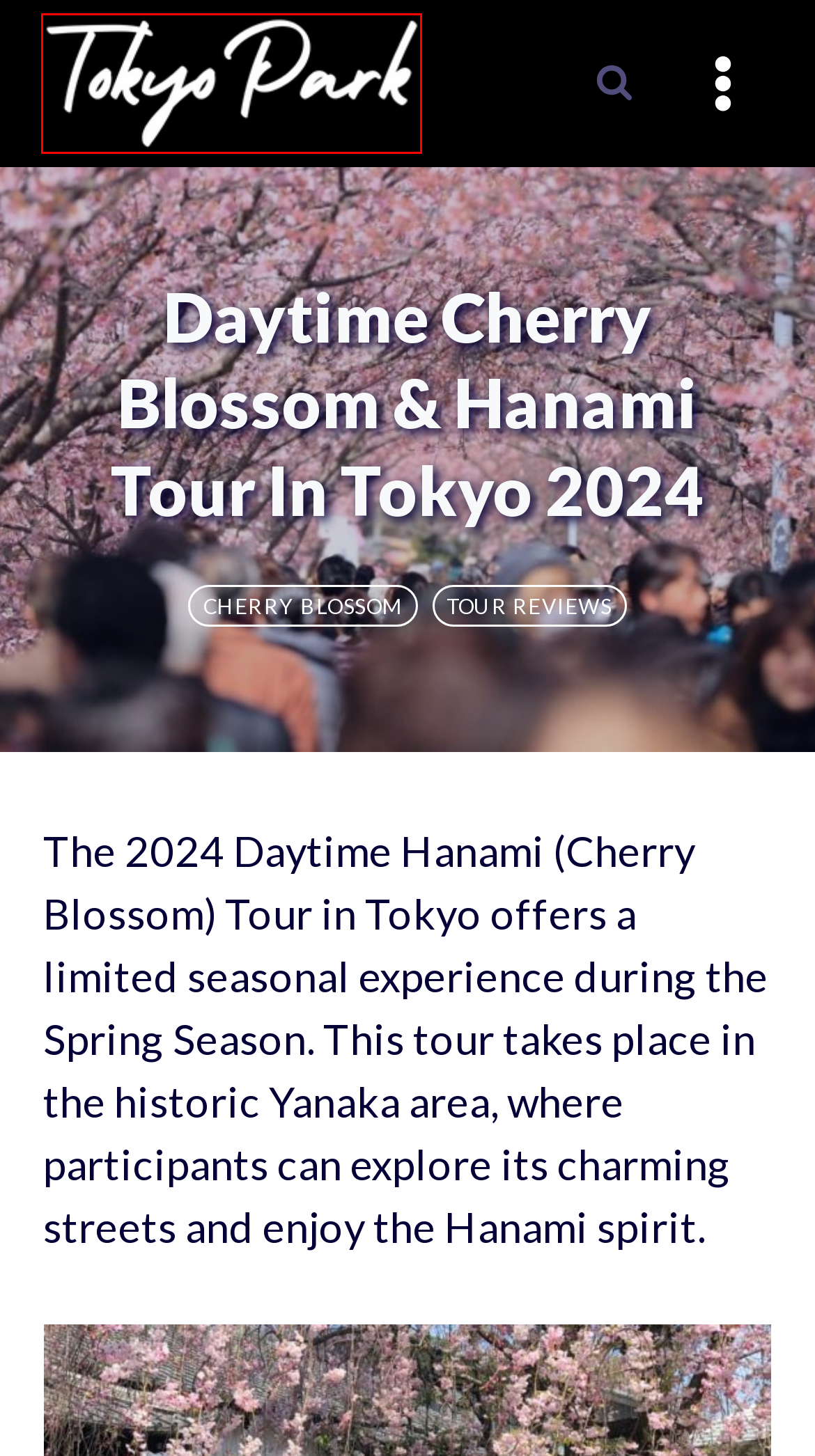You have a screenshot of a webpage with a red bounding box around an element. Select the webpage description that best matches the new webpage after clicking the element within the red bounding box. Here are the descriptions:
A. Iriomote jima | Tokyo Park
B. Tour Reviews | Tokyo Park
C. Iriomote Ishigaki National Park | Tokyo Park
D. Cherry Blossom | Tokyo Park
E. Tokyo Park | Your Guide To Tokyo & Japan
F. Miyoshi | Tokyo Park
G. June Events | Tokyo Park
H. Hatsumode | Tokyo Park

E